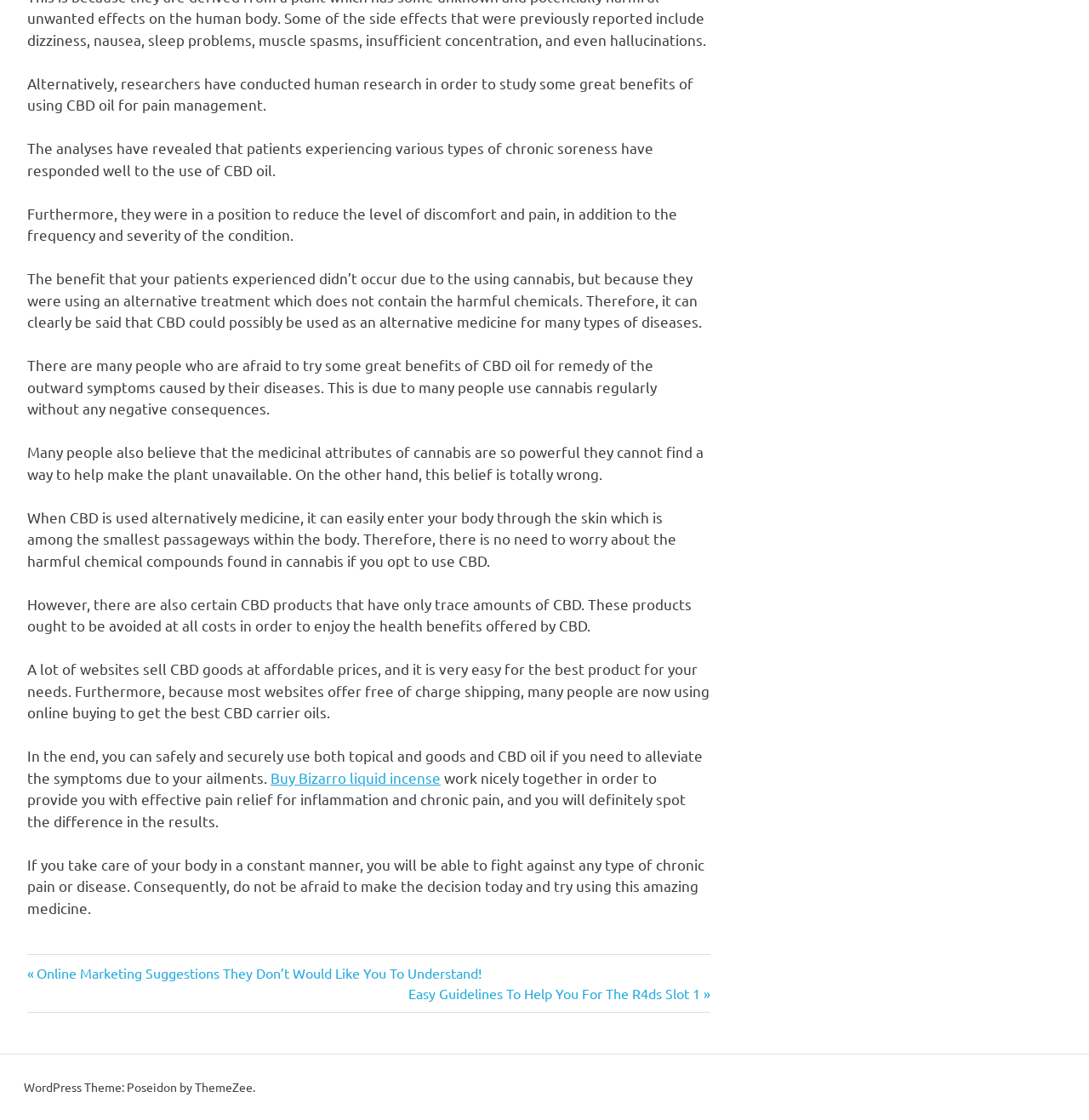Please give a succinct answer using a single word or phrase:
What should be avoided when using CBD products?

Products with trace amounts of CBD